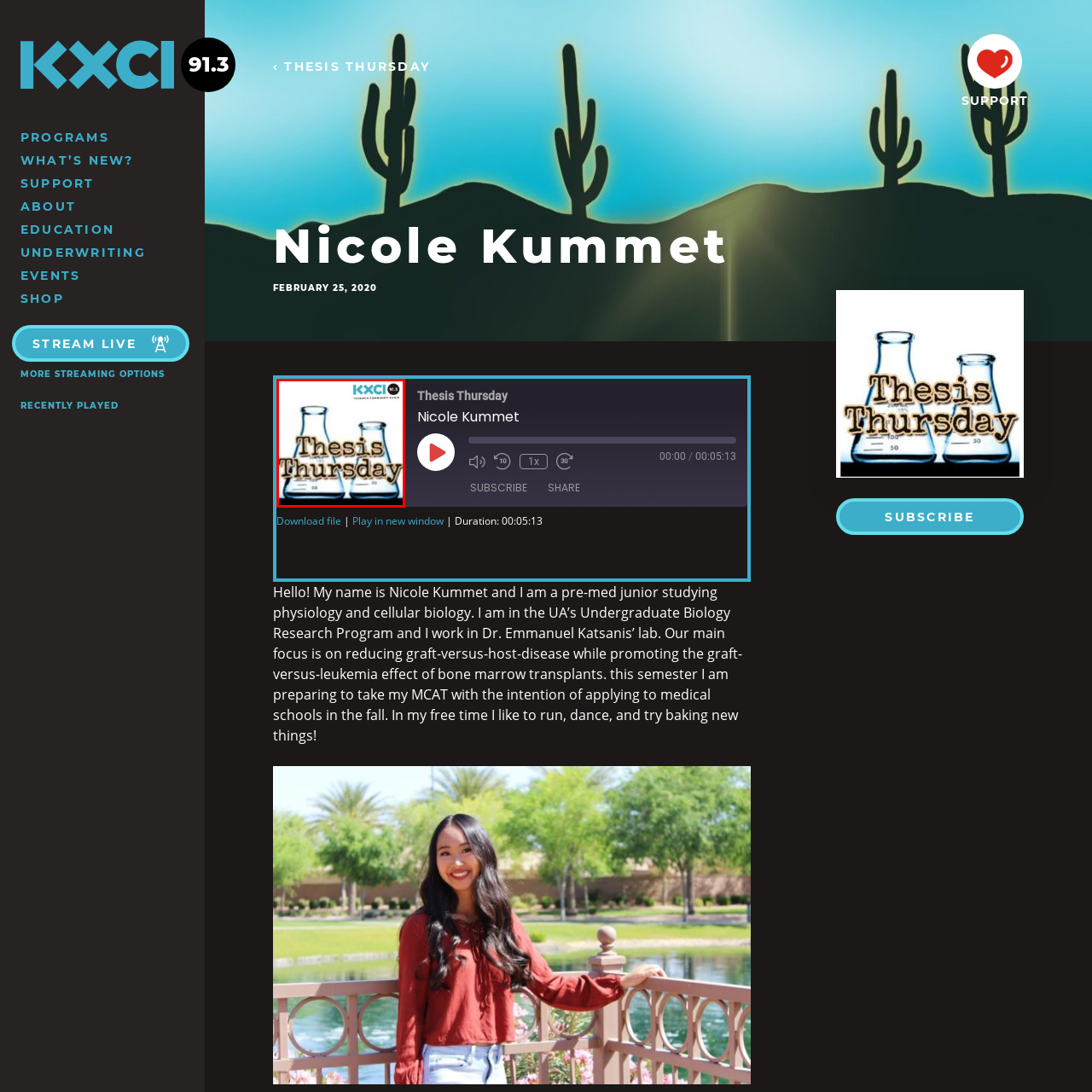What do the laboratory flasks represent?
Observe the image within the red bounding box and formulate a detailed response using the visual elements present.

The laboratory flasks are filled to different levels, suggesting scientific inquiry, and they symbolize research and experimentation, which are essential components of academic exploration.